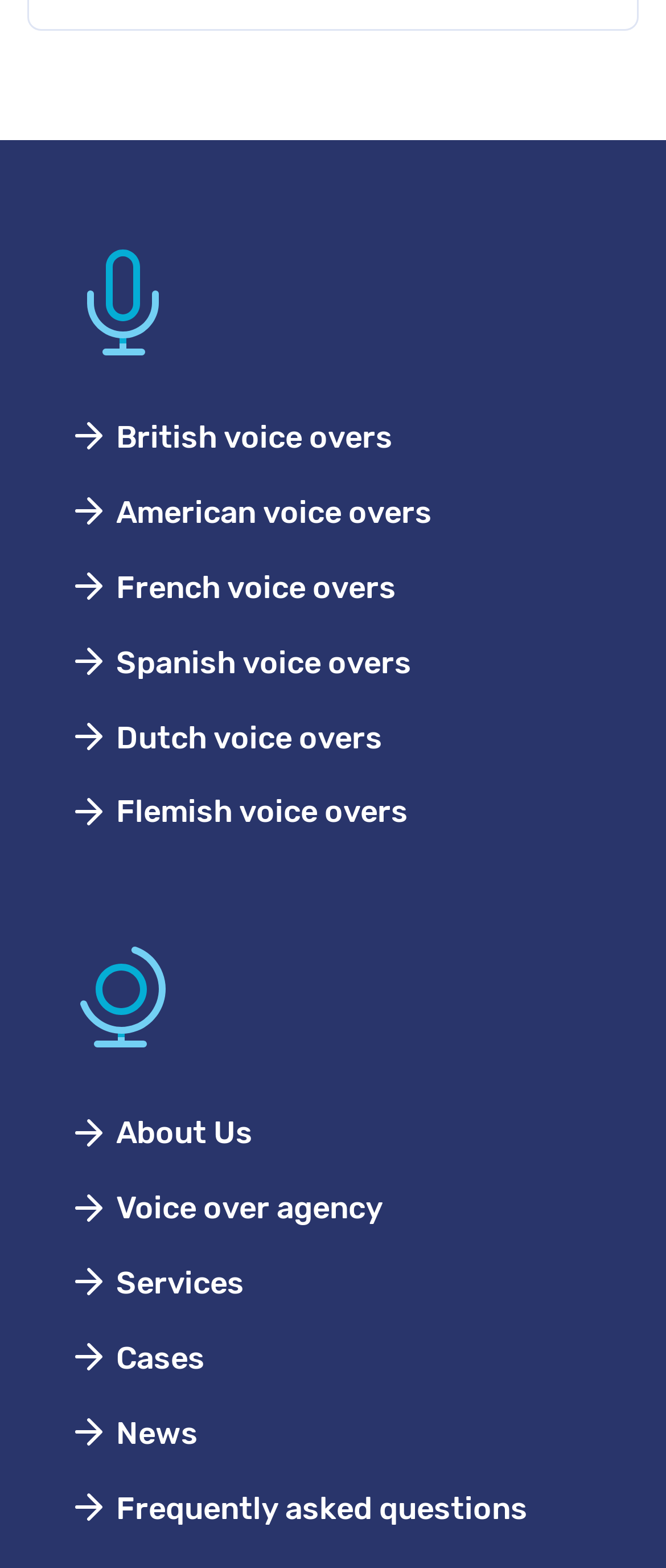Give a one-word or short phrase answer to the question: 
What type of information can be found in the Cases section?

Case studies